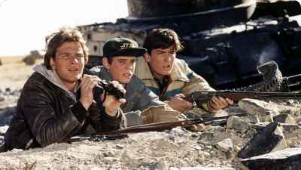What are the teenagers' expressions?
Please use the image to provide a one-word or short phrase answer.

Determination and alertness